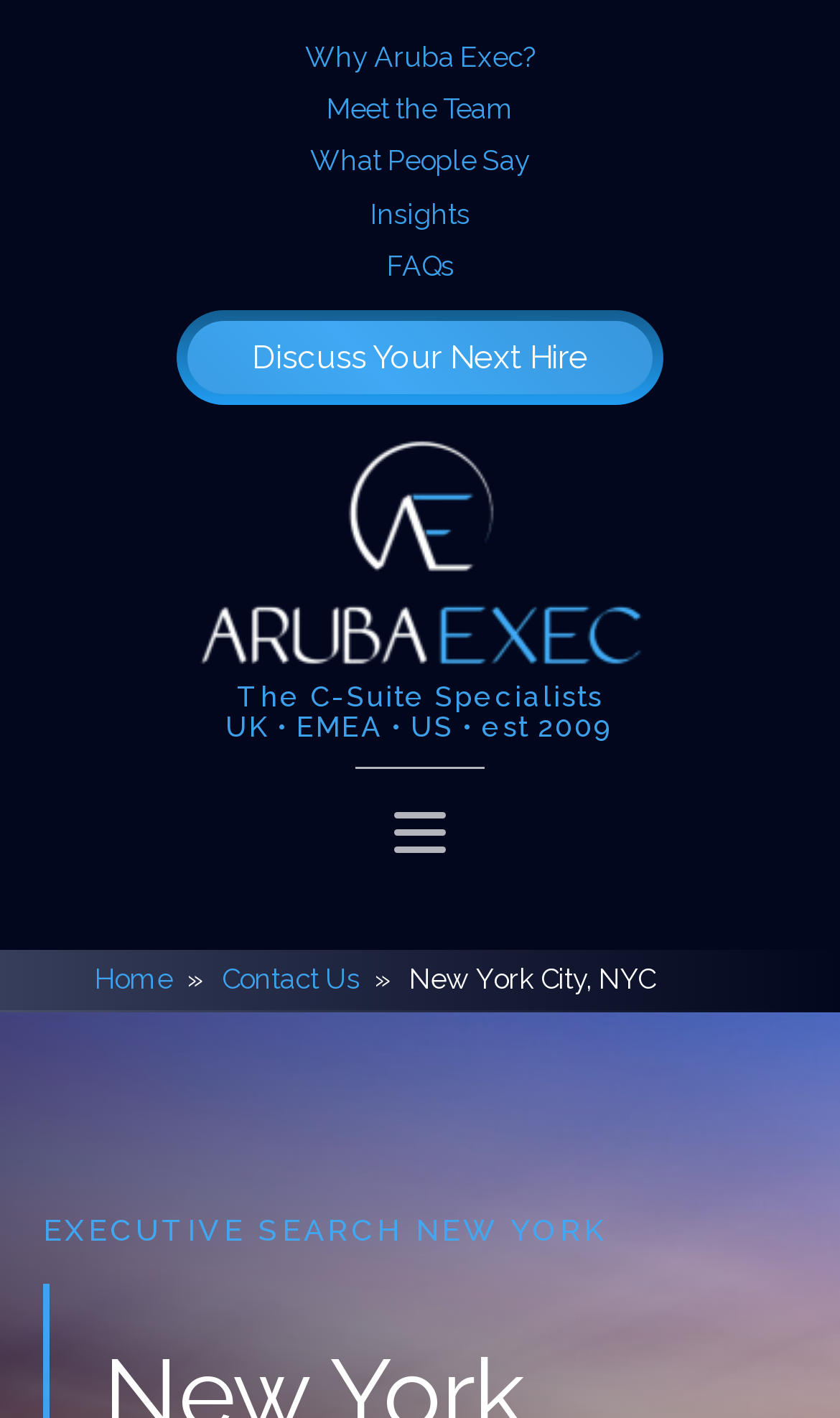Answer the question using only a single word or phrase: 
How many links are there in the navigation section?

3